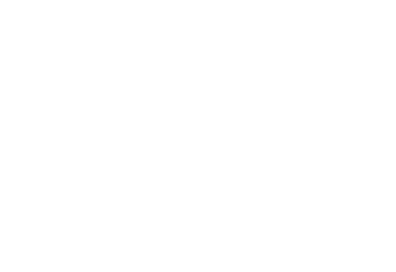Provide a comprehensive description of the image.

The image captures a vibrant and dynamic scene from the 'Games' section of an entertainment venue, likely showcasing a graphic or logo connected to the theme of fun and excitement. With a focus on an immersive experience, this segment is intended to engage visitors by inviting them to explore various games available. Positioned prominently, it likely serves as an attention-grabbing visual that complements the overall atmosphere of enjoyment and excitement that the venue aims to provide. This imagery ties into the broader menu of offerings, enhancing the appeal of the 'EAT,' 'DRINK,' and 'PLAY' headings prominently displayed on the webpage.